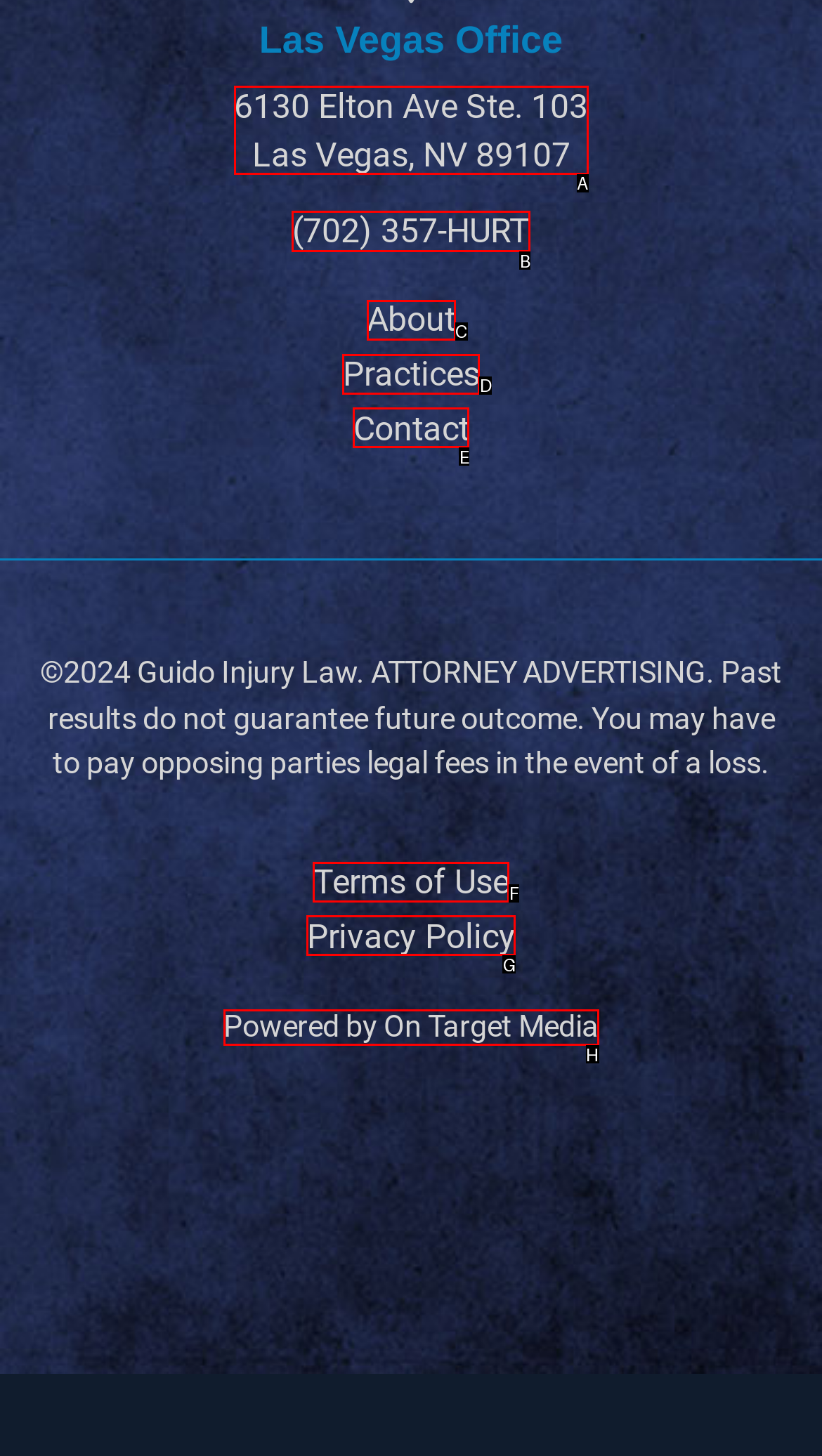Tell me which letter I should select to achieve the following goal: Call the office
Answer with the corresponding letter from the provided options directly.

B